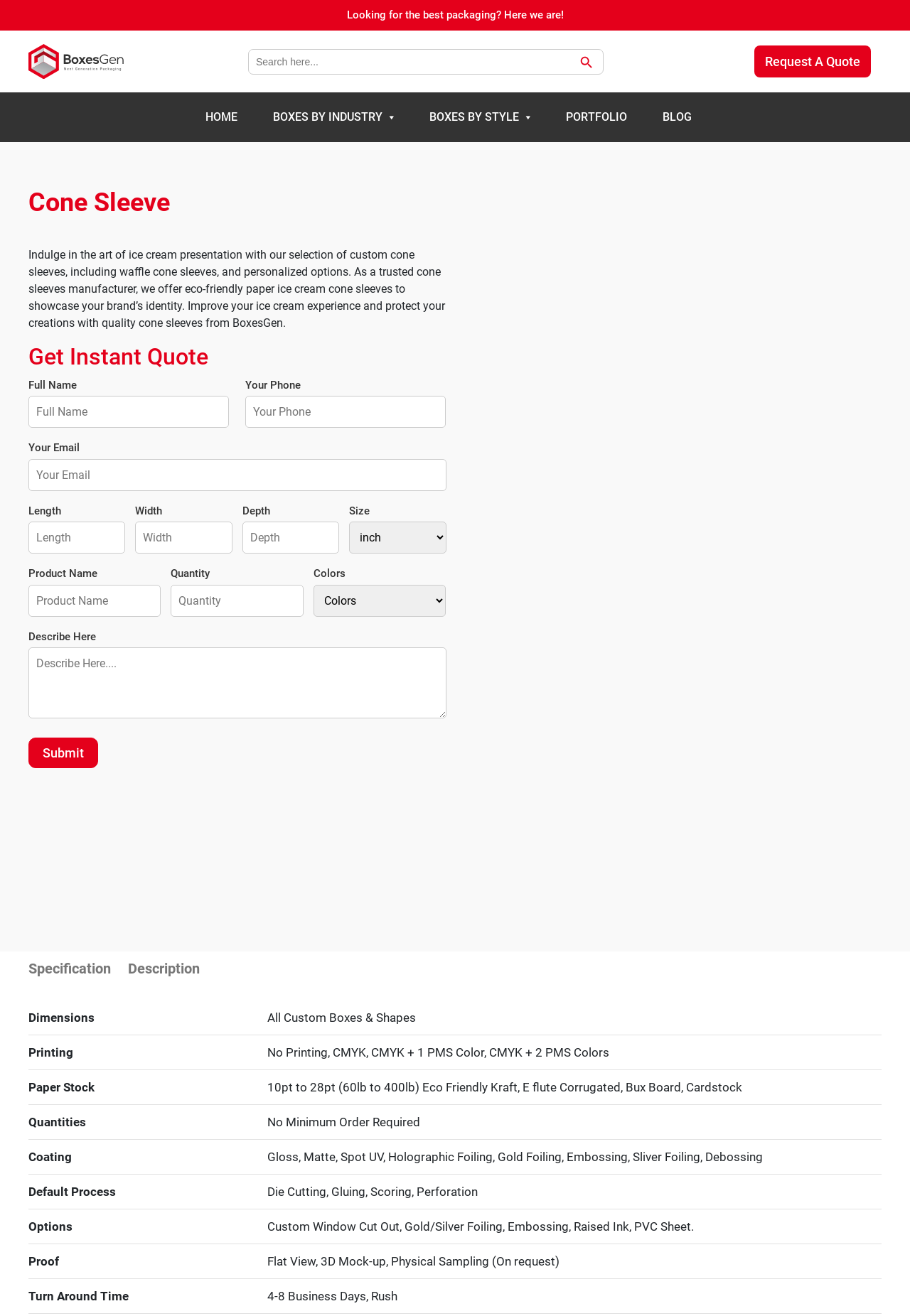What is the turnaround time for custom box production?
Answer the question with a thorough and detailed explanation.

According to the webpage, the turnaround time for custom box production is 4-8 business days, and rush production is also available upon request.